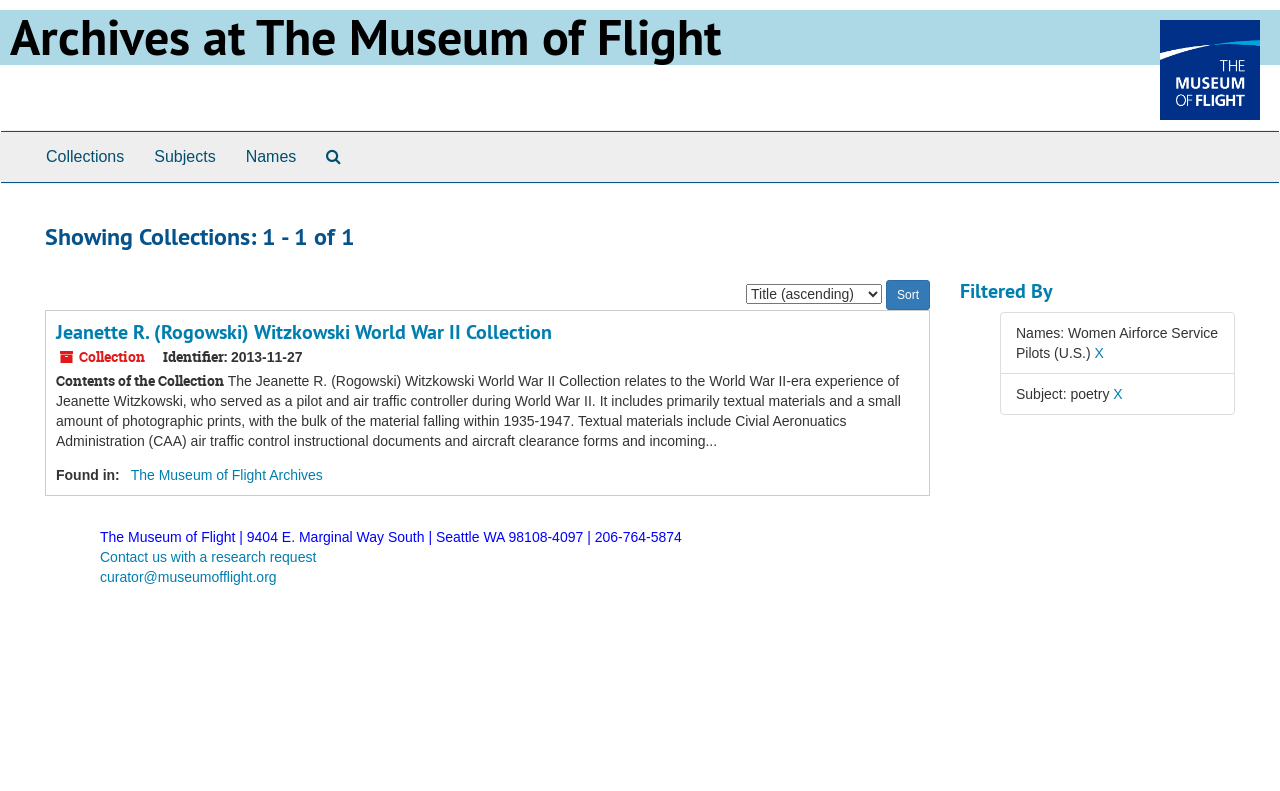What is the identifier of the collection?
Refer to the image and respond with a one-word or short-phrase answer.

2013-11-27